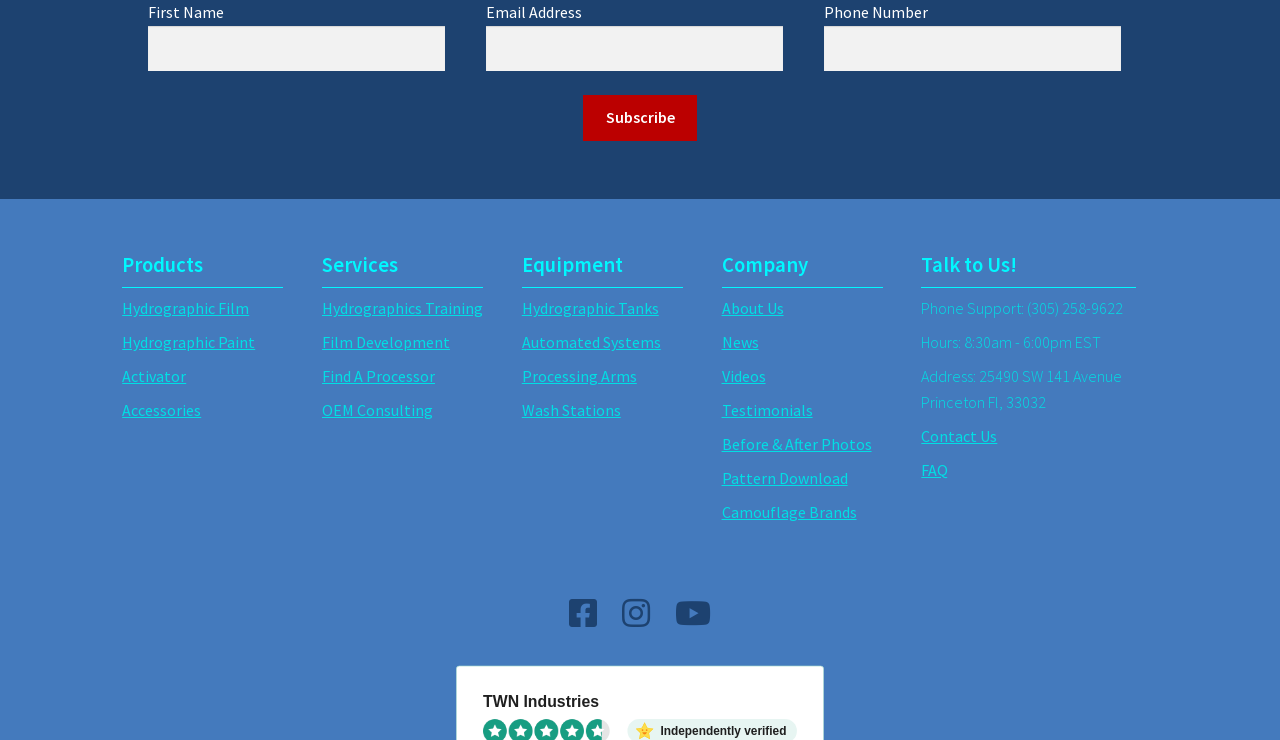Provide your answer to the question using just one word or phrase: How many main categories are listed on the webpage?

4